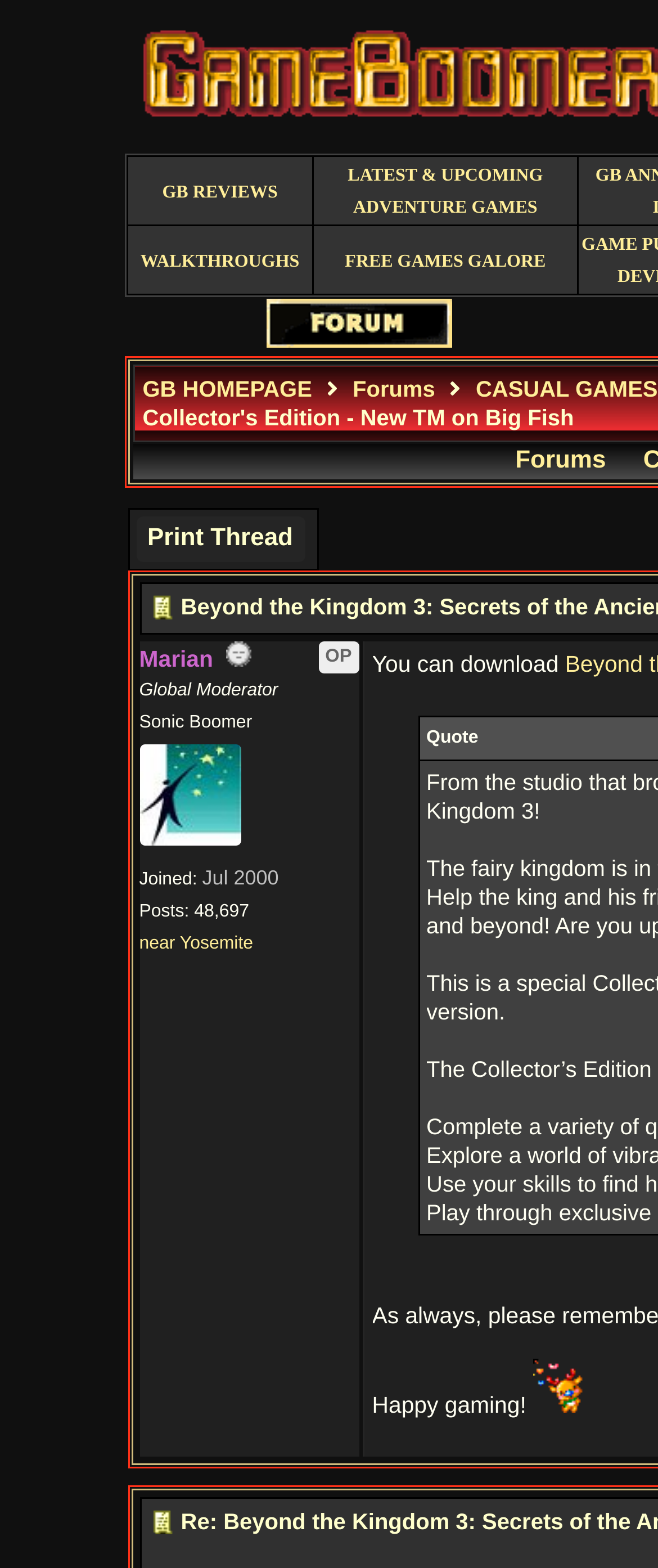Pinpoint the bounding box coordinates of the clickable area necessary to execute the following instruction: "View WALKTHROUGHS". The coordinates should be given as four float numbers between 0 and 1, namely [left, top, right, bottom].

[0.214, 0.161, 0.455, 0.173]